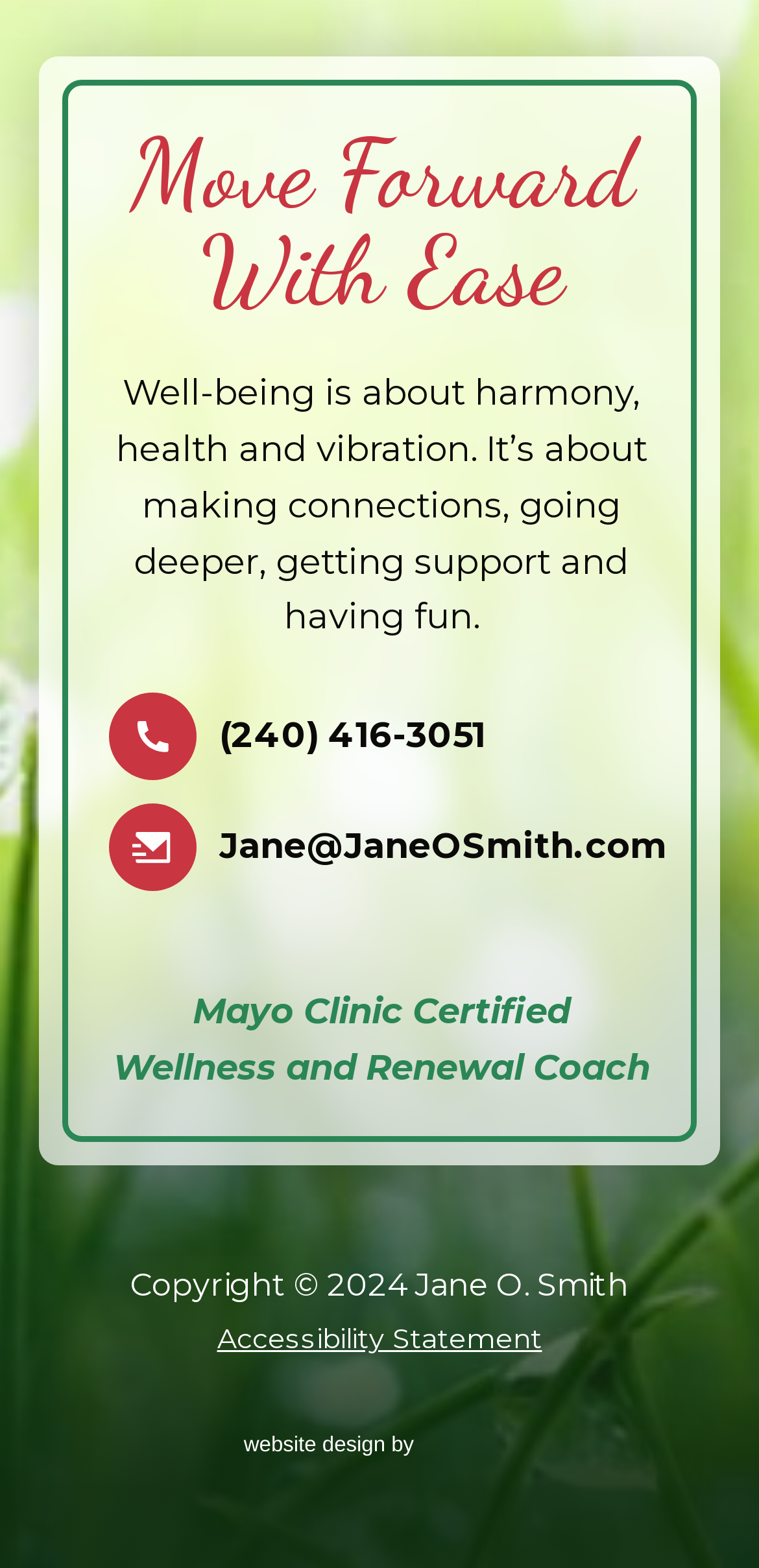What is the email address provided?
Look at the image and respond with a one-word or short-phrase answer.

Jane@JaneOSmith.com